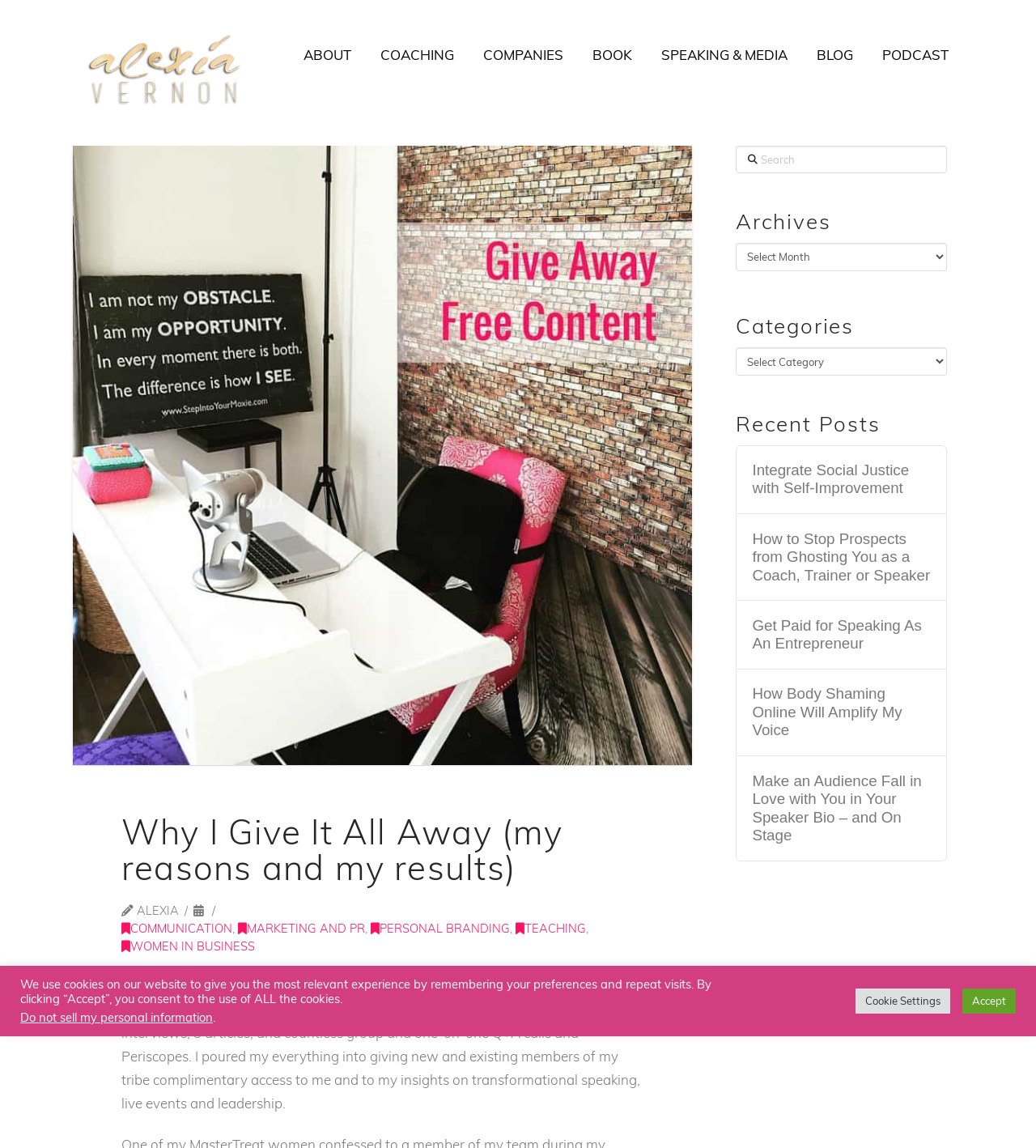Reply to the question with a single word or phrase:
What is the author's name?

Alexia Vernon